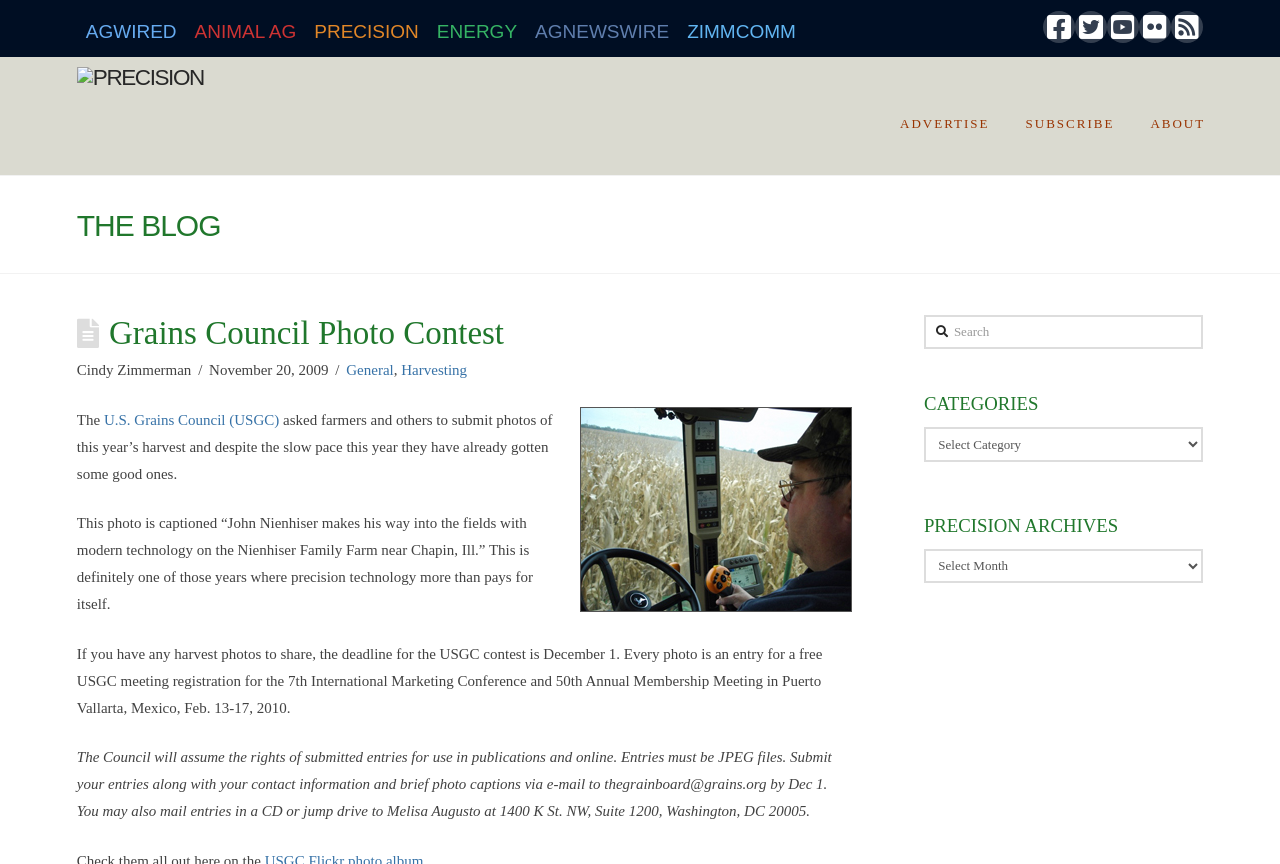Please identify the bounding box coordinates of the element I should click to complete this instruction: 'Click on the Facebook link'. The coordinates should be given as four float numbers between 0 and 1, like this: [left, top, right, bottom].

[0.815, 0.013, 0.84, 0.05]